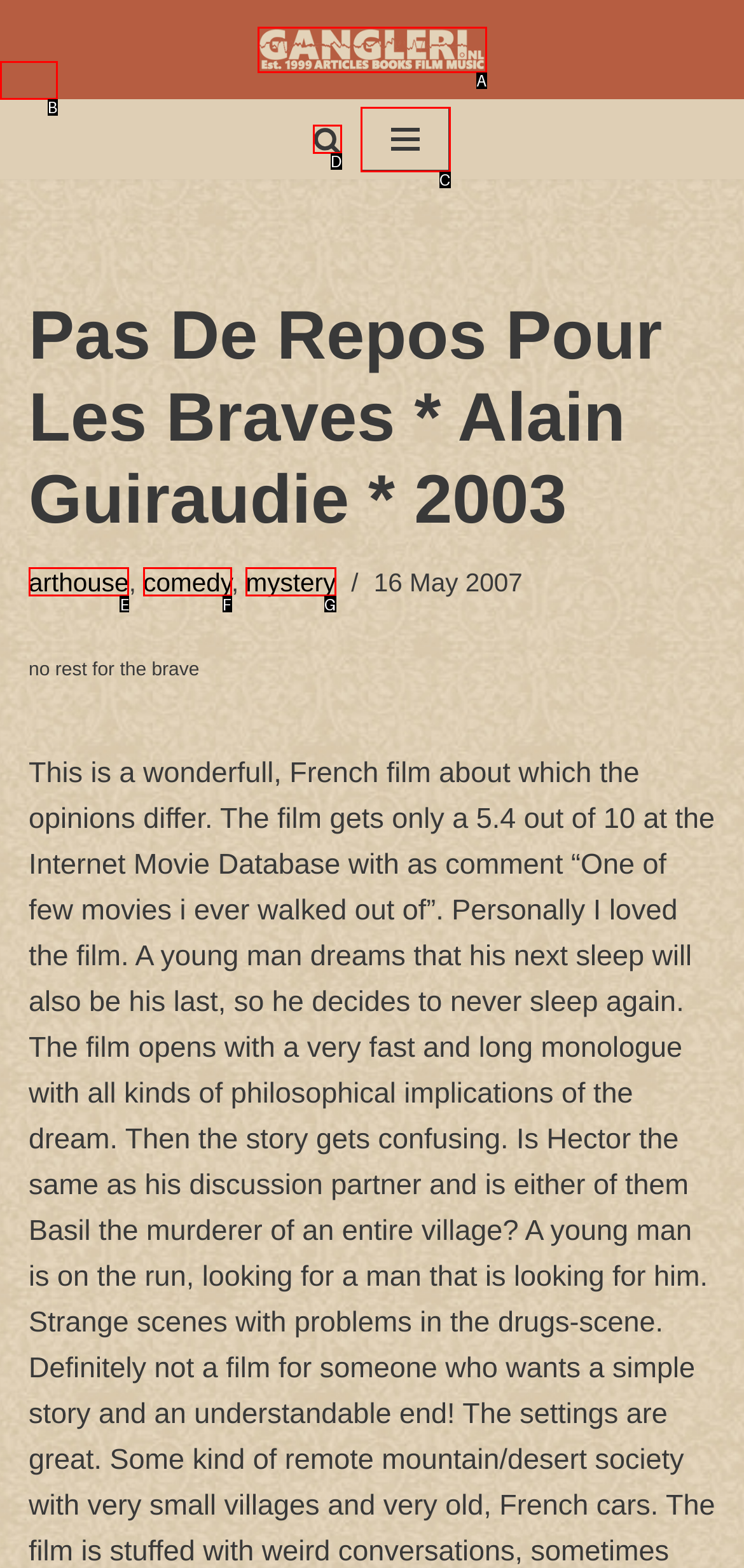Based on the given description: Skip to content, identify the correct option and provide the corresponding letter from the given choices directly.

B